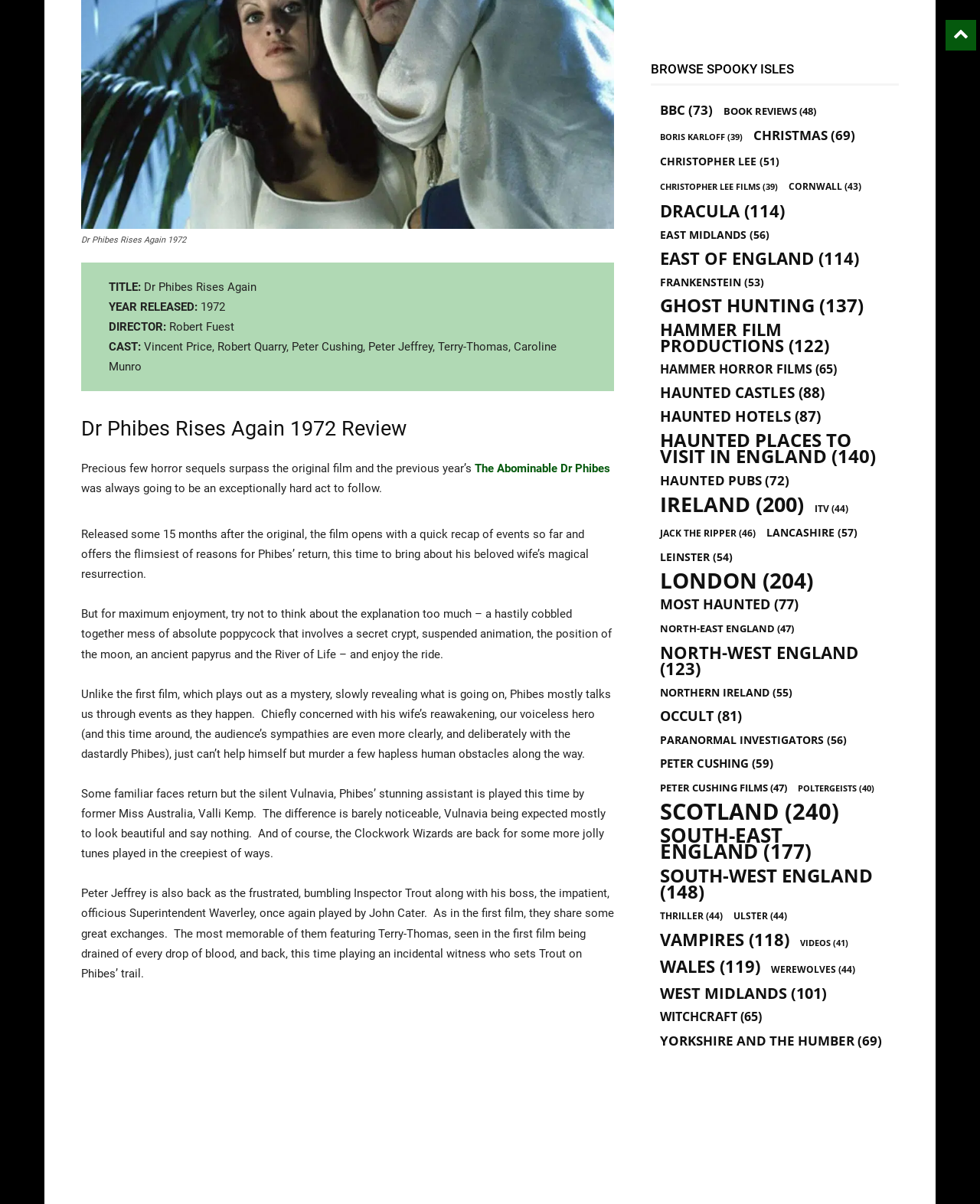What is the year the movie was released?
Refer to the image and provide a one-word or short phrase answer.

1972